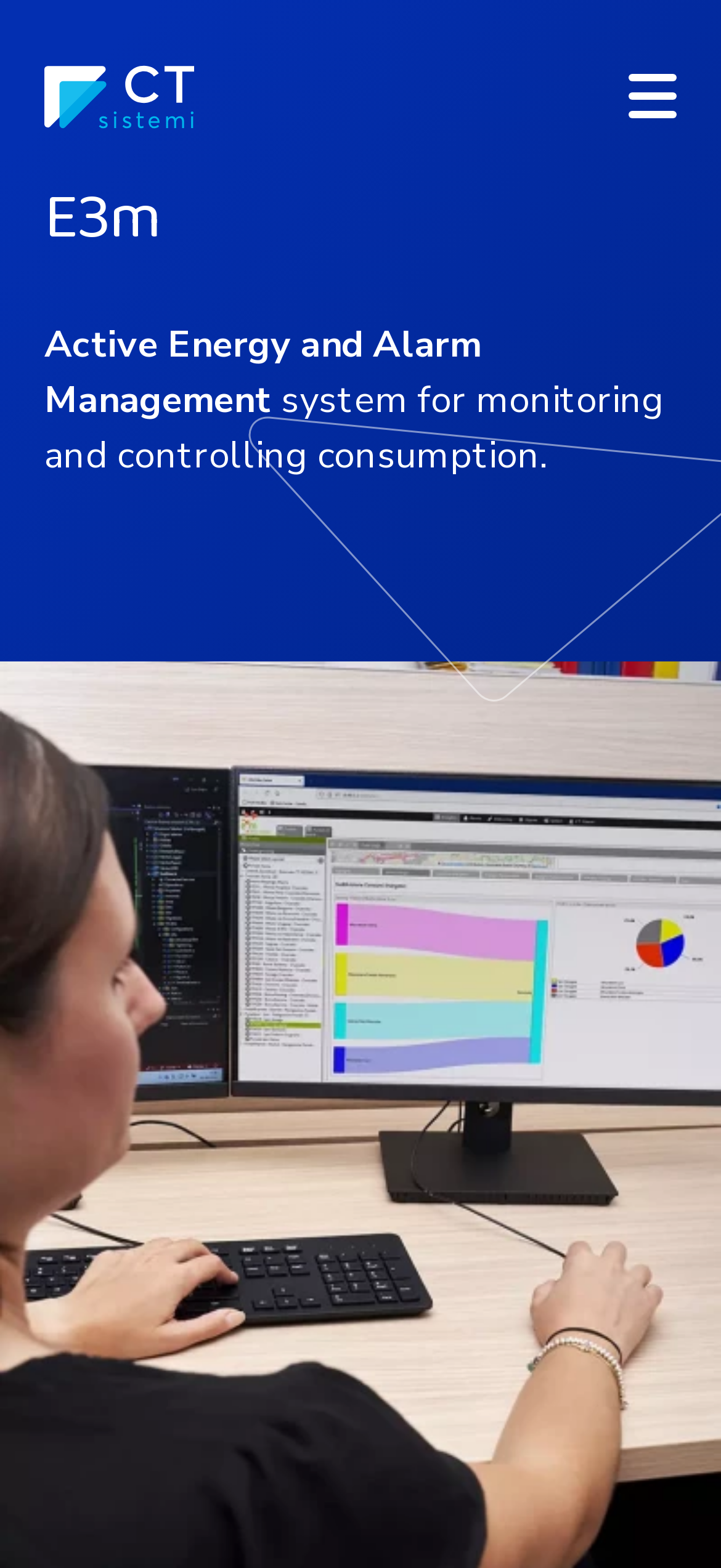From the element description parent_node: kuroi.header.mobile-menu-cta.open, predict the bounding box coordinates of the UI element. The coordinates must be specified in the format (top-left x, top-left y, bottom-right x, bottom-right y) and should be within the 0 to 1 range.

[0.062, 0.03, 0.269, 0.092]